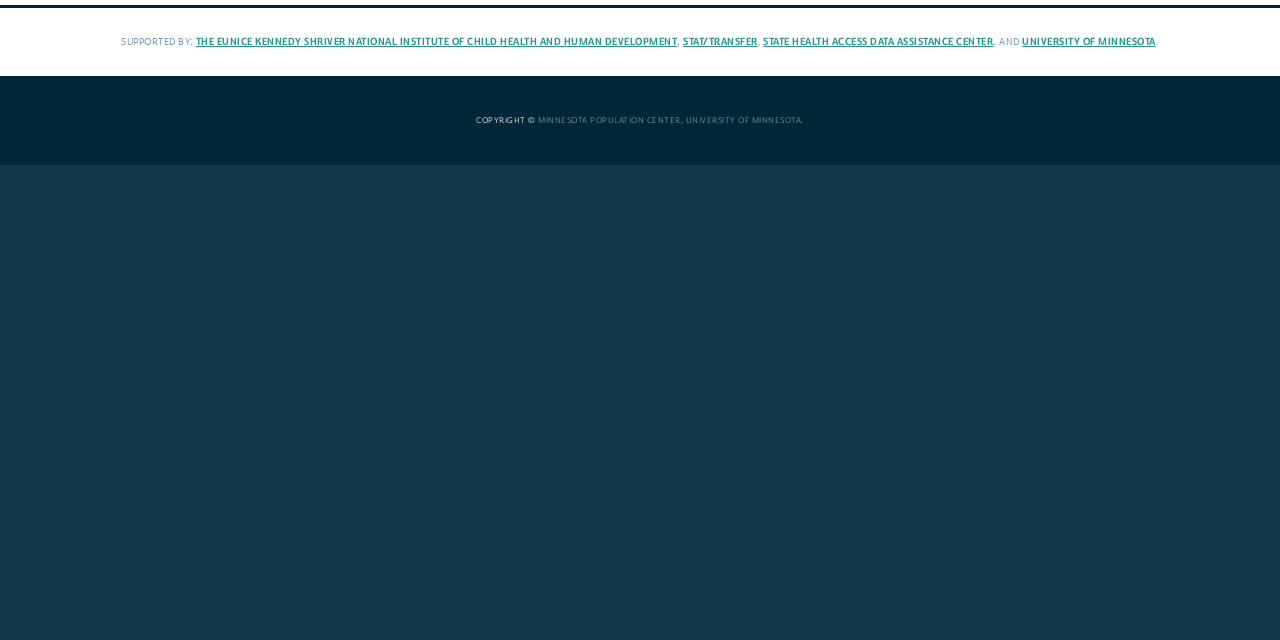Given the description "Minnesota Population Center", determine the bounding box of the corresponding UI element.

[0.421, 0.18, 0.532, 0.197]